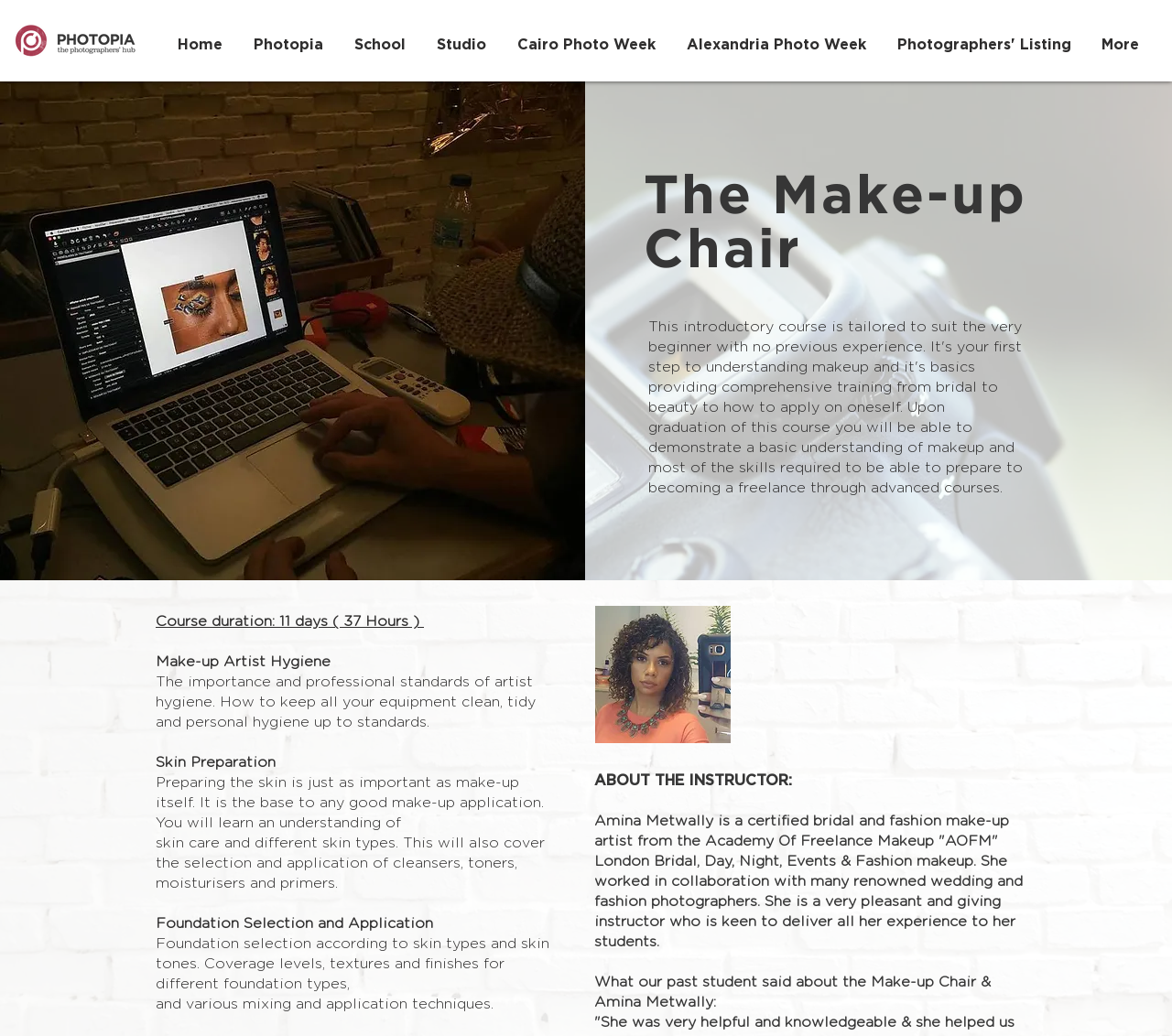Could you provide the bounding box coordinates for the portion of the screen to click to complete this instruction: "Learn about the 'Make-up Chair' course"?

[0.549, 0.163, 0.948, 0.267]